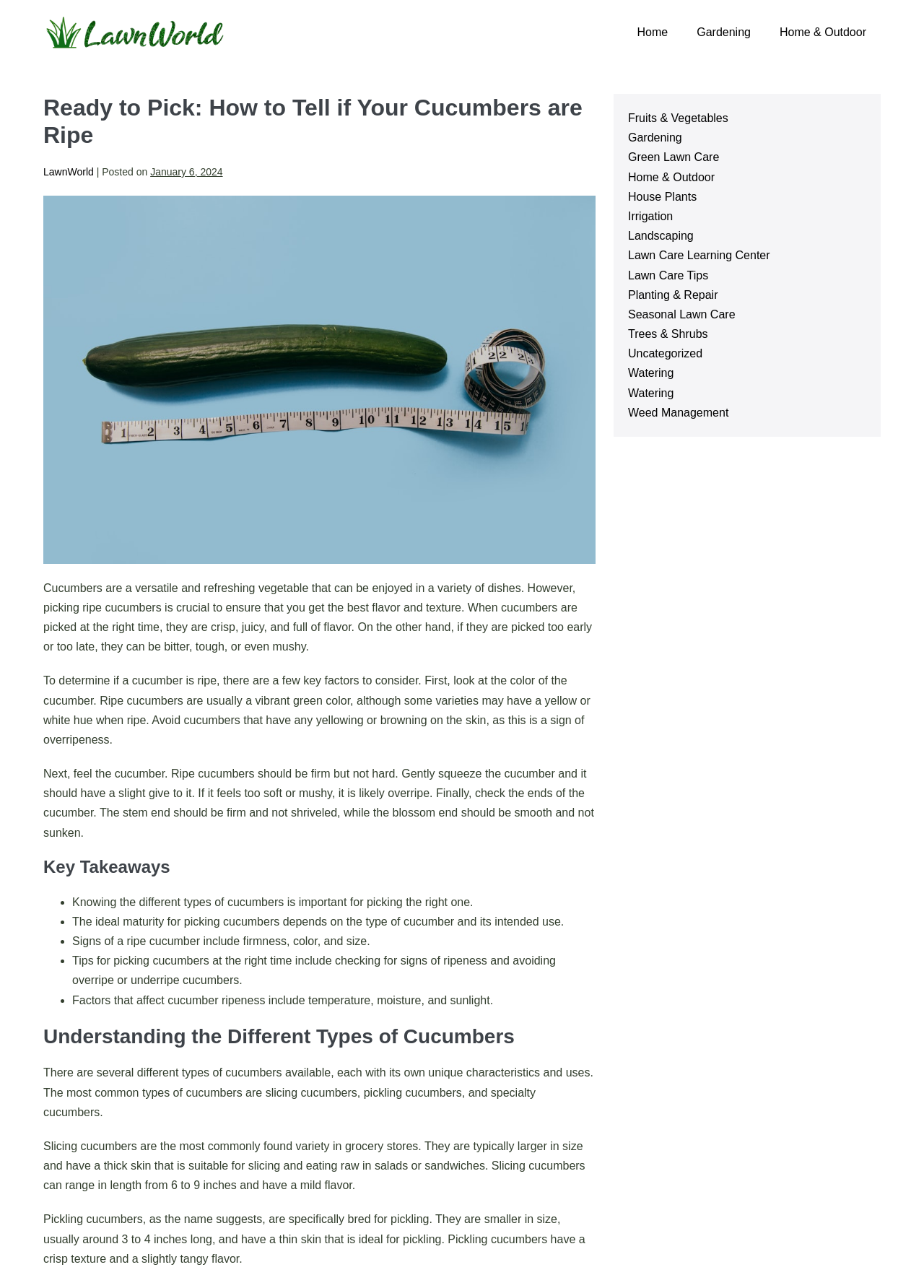Refer to the element description Weed Management and identify the corresponding bounding box in the screenshot. Format the coordinates as (top-left x, top-left y, bottom-right x, bottom-right y) with values in the range of 0 to 1.

[0.68, 0.315, 0.789, 0.325]